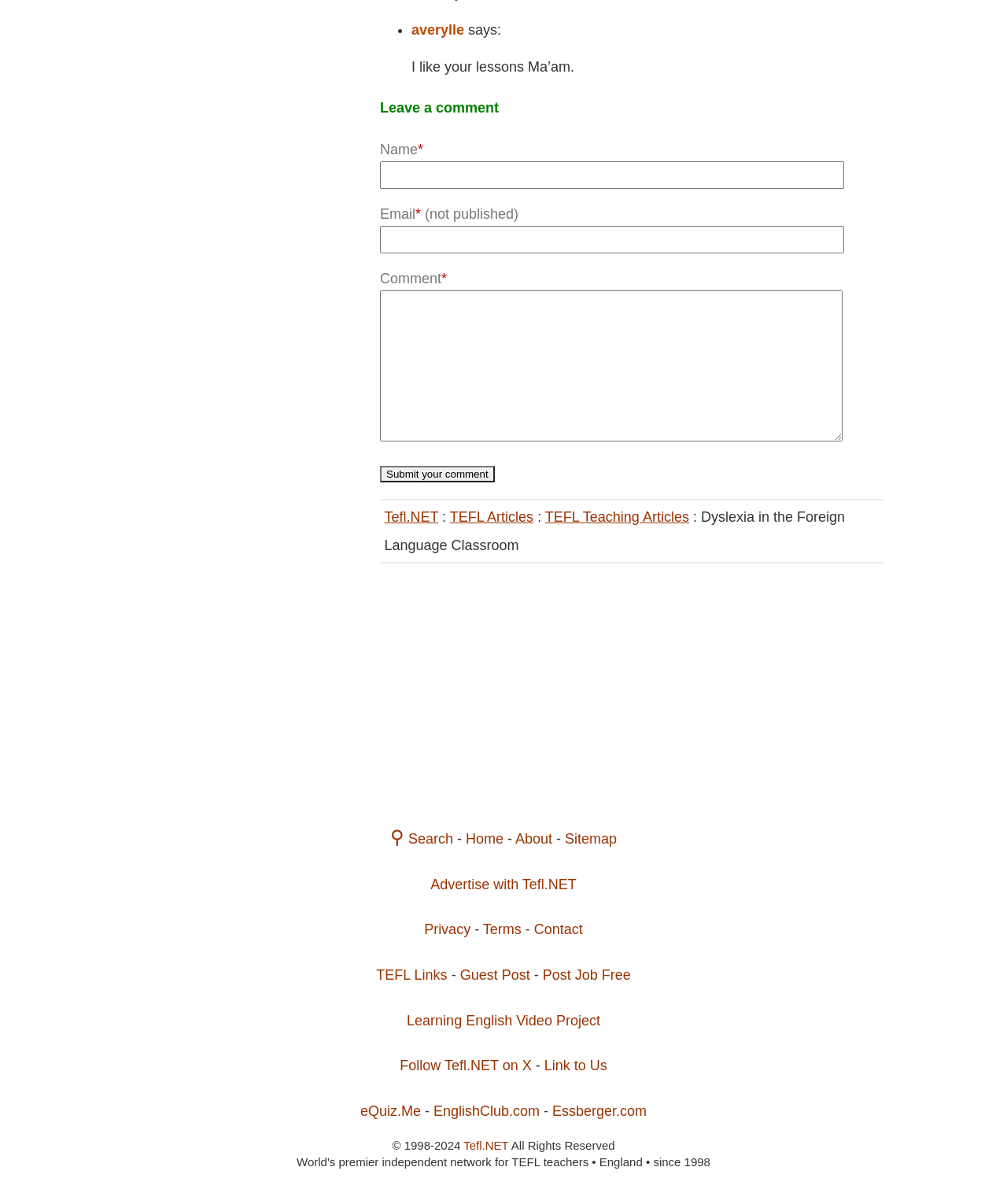Provide the bounding box coordinates for the area that should be clicked to complete the instruction: "Leave a comment".

[0.377, 0.081, 0.877, 0.1]